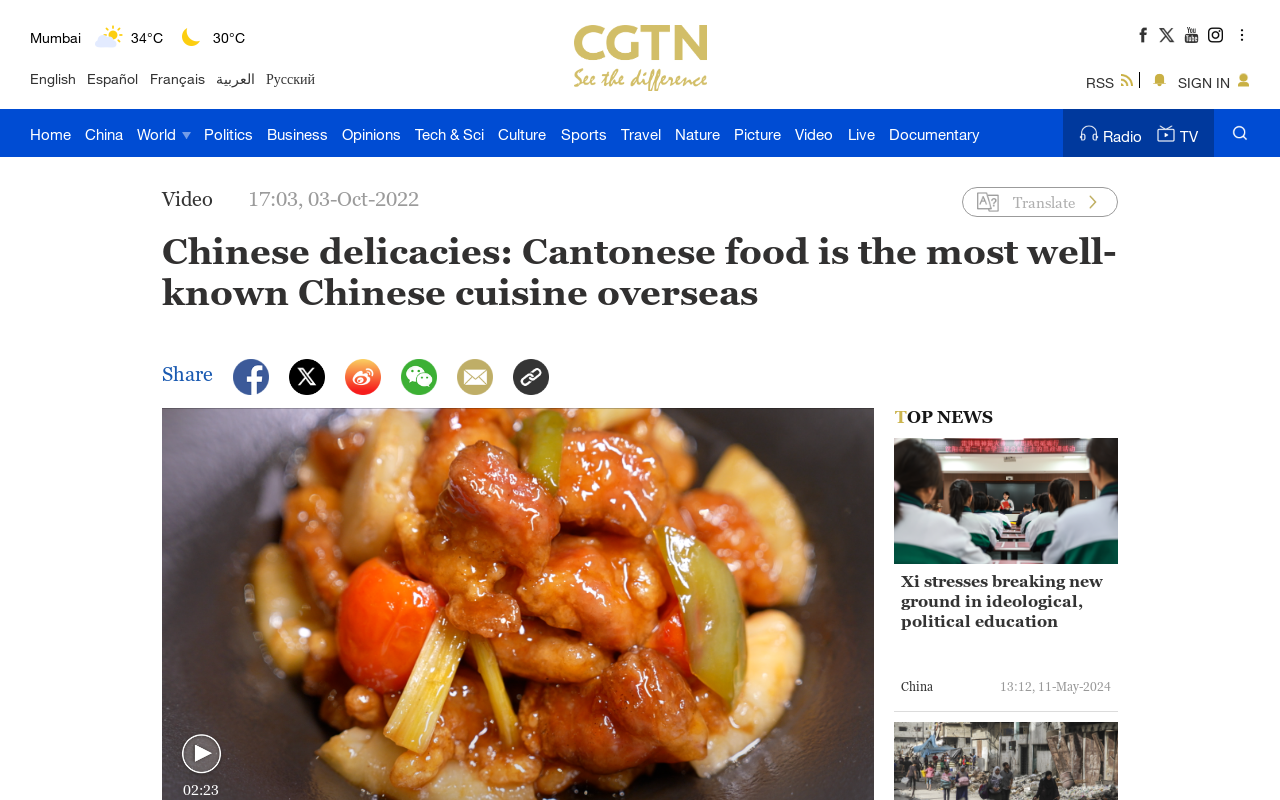Based on the description "Tech & Sci", find the bounding box of the specified UI element.

[0.324, 0.136, 0.378, 0.196]